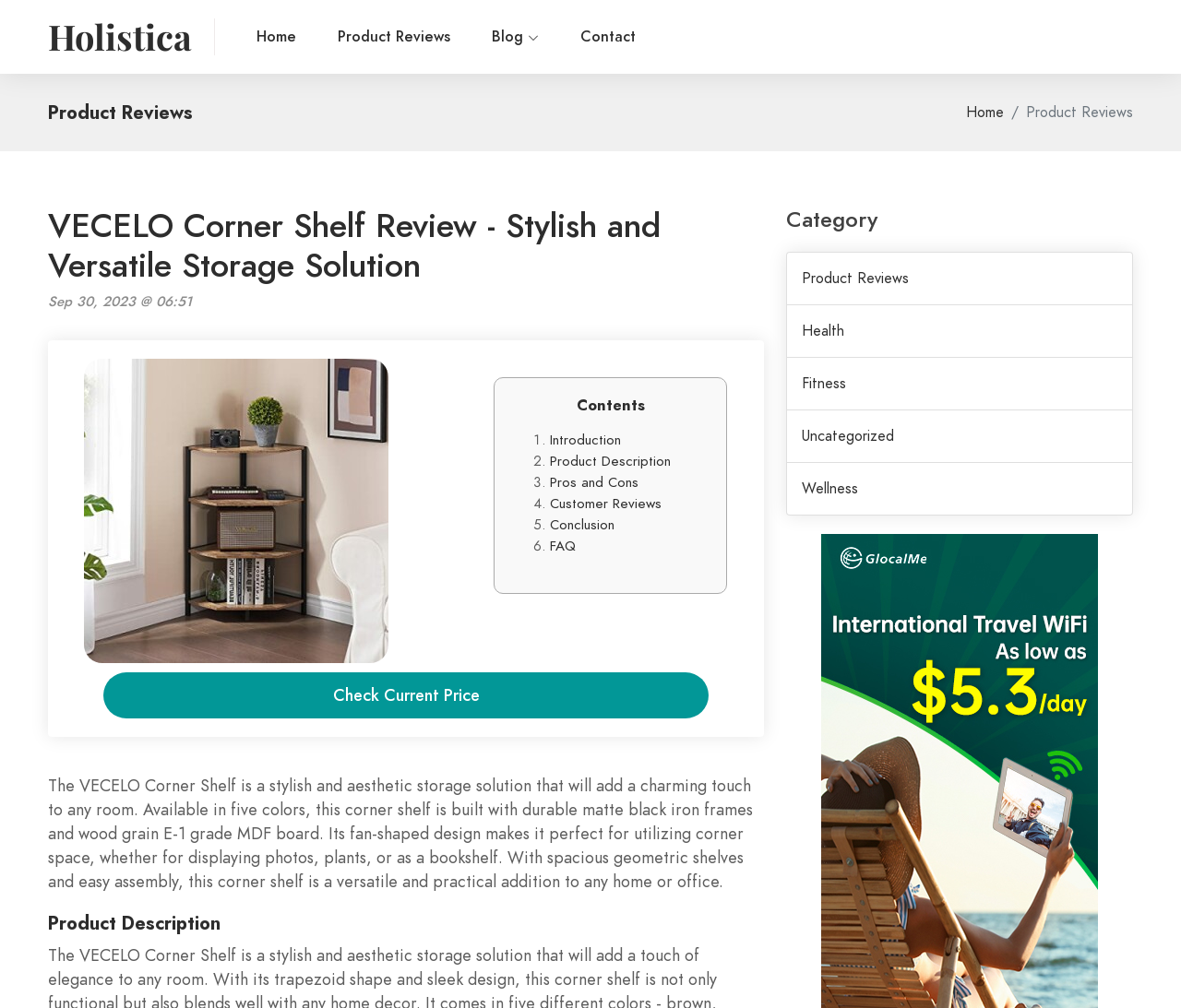What is the material used to build the VECELO Corner Shelf?
Please respond to the question thoroughly and include all relevant details.

As mentioned in the product description, the VECELO Corner Shelf is built with durable matte black iron frames and wood grain E-1 grade MDF board, ensuring a sturdy and long-lasting storage solution.